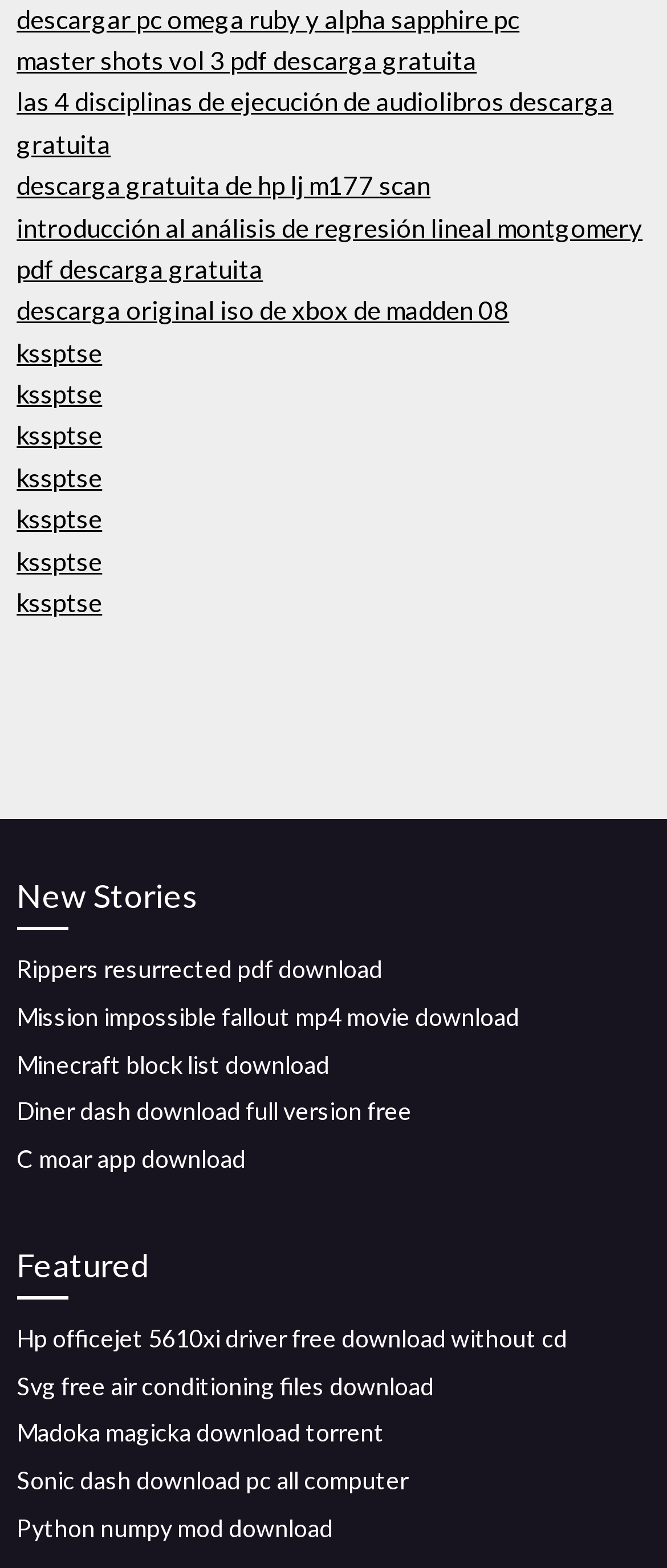Use a single word or phrase to answer the question:
What is the last link on the webpage?

Python numpy mod download